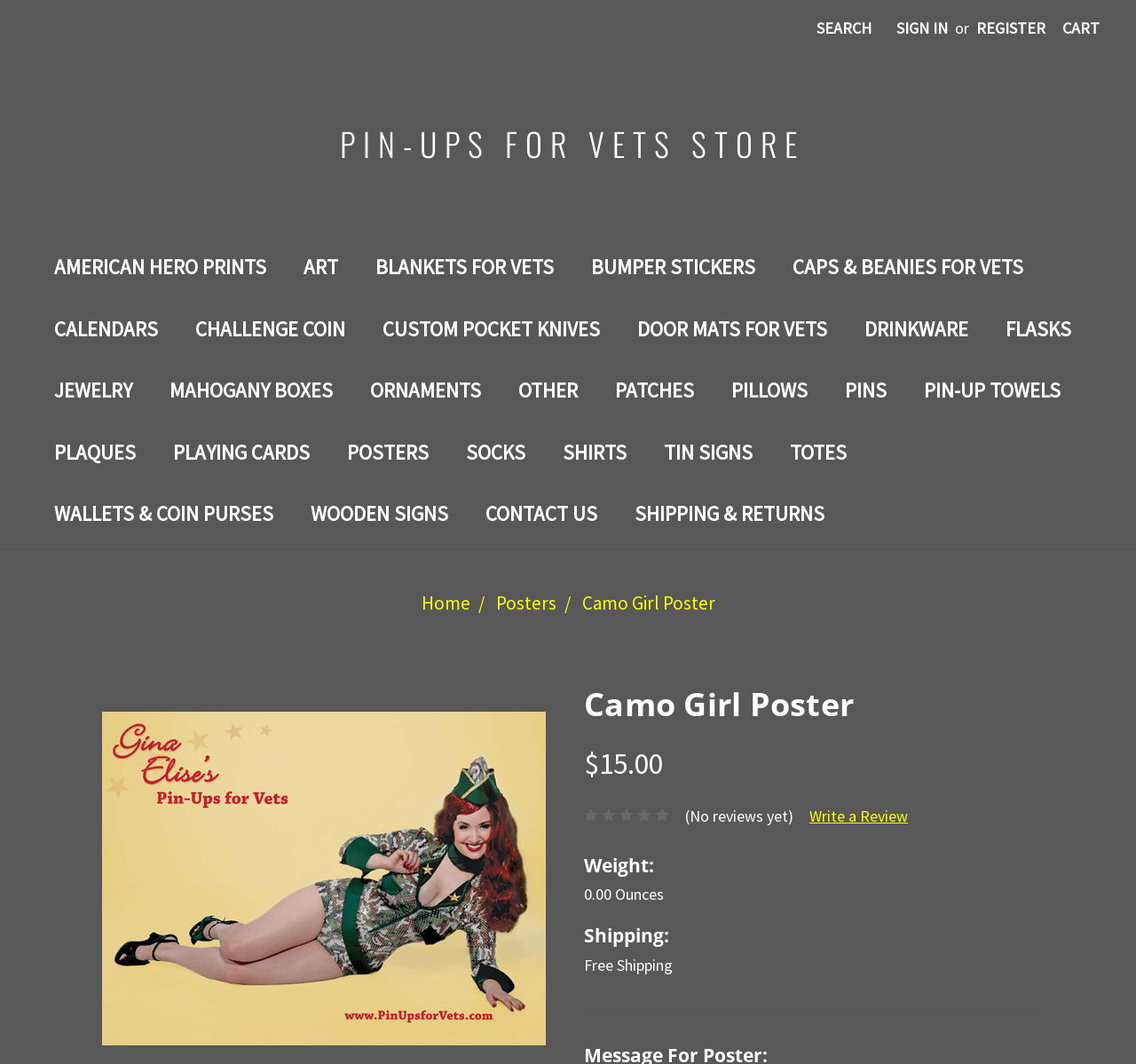Specify the bounding box coordinates of the element's region that should be clicked to achieve the following instruction: "View American Hero Prints". The bounding box coordinates consist of four float numbers between 0 and 1, in the format [left, top, right, bottom].

[0.031, 0.225, 0.251, 0.283]